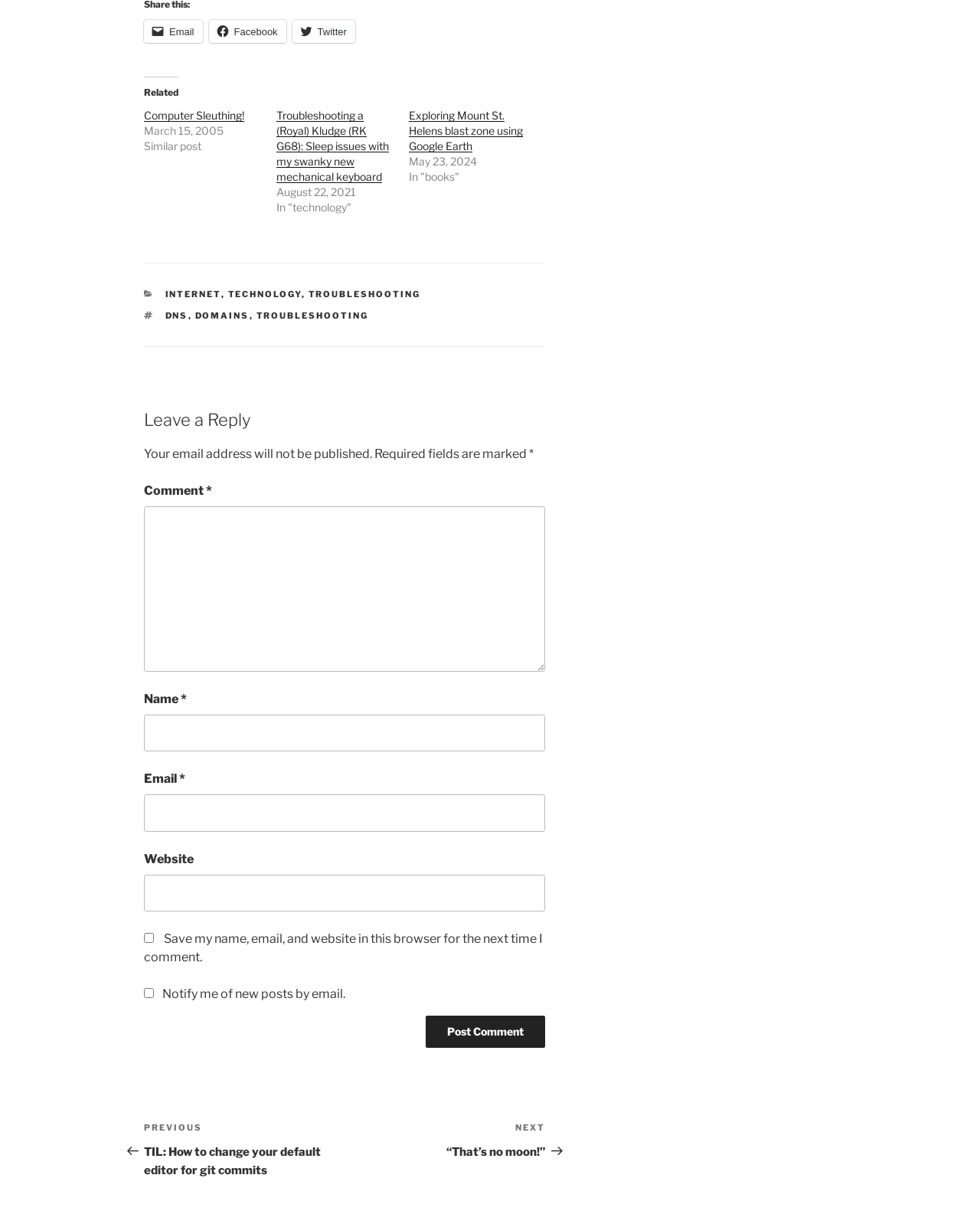What is the purpose of the 'Leave a Reply' section? Using the information from the screenshot, answer with a single word or phrase.

To comment on the post